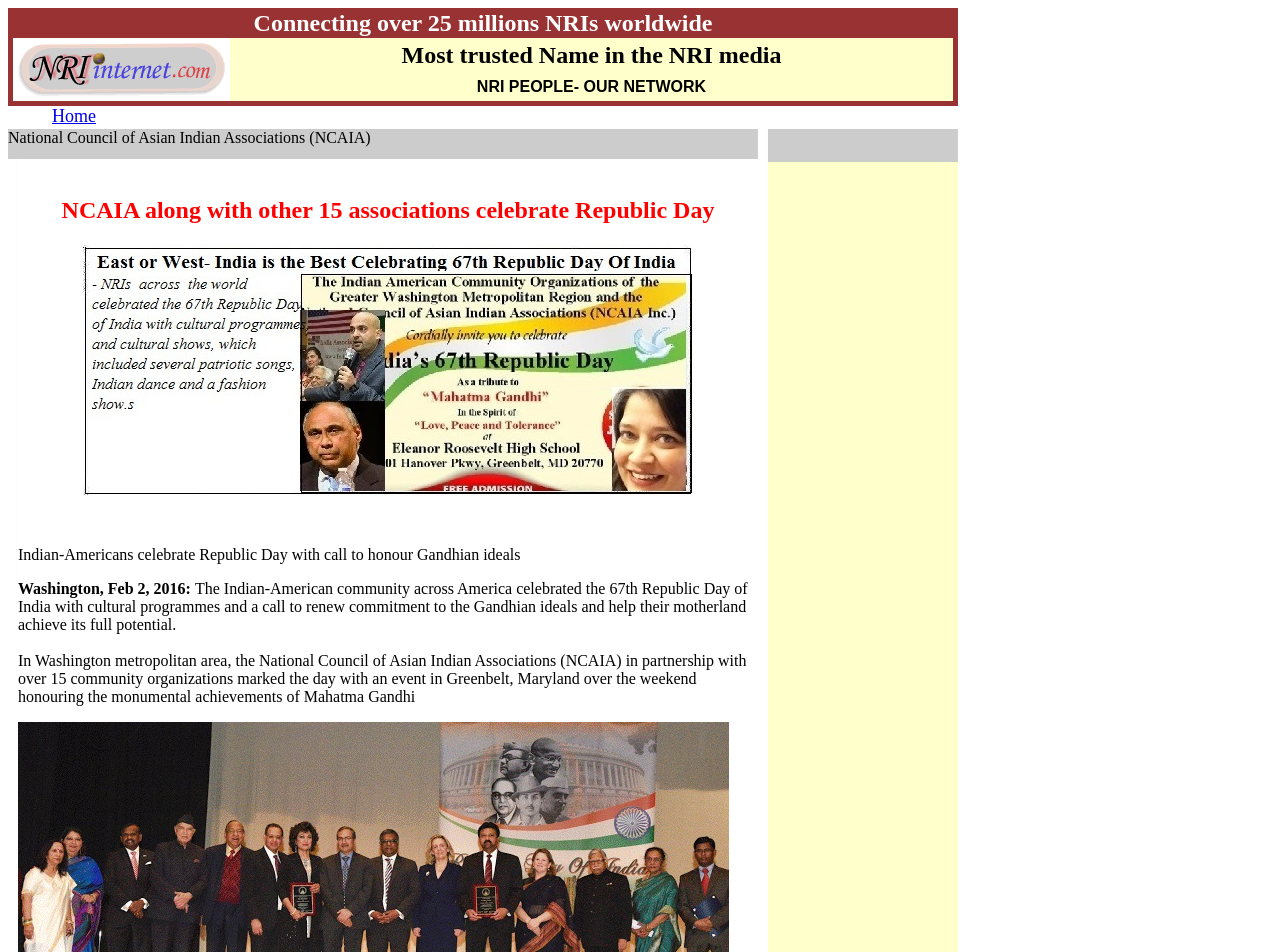Using the image as a reference, answer the following question in as much detail as possible:
What is the event being celebrated by the Indian-American community?

The question can be answered by looking at the text content of the webpage. The text 'Indian-Americans celebrate Republic Day with call to honour Gandhian ideals' is present in the webpage, which indicates that the event being celebrated is Republic Day.